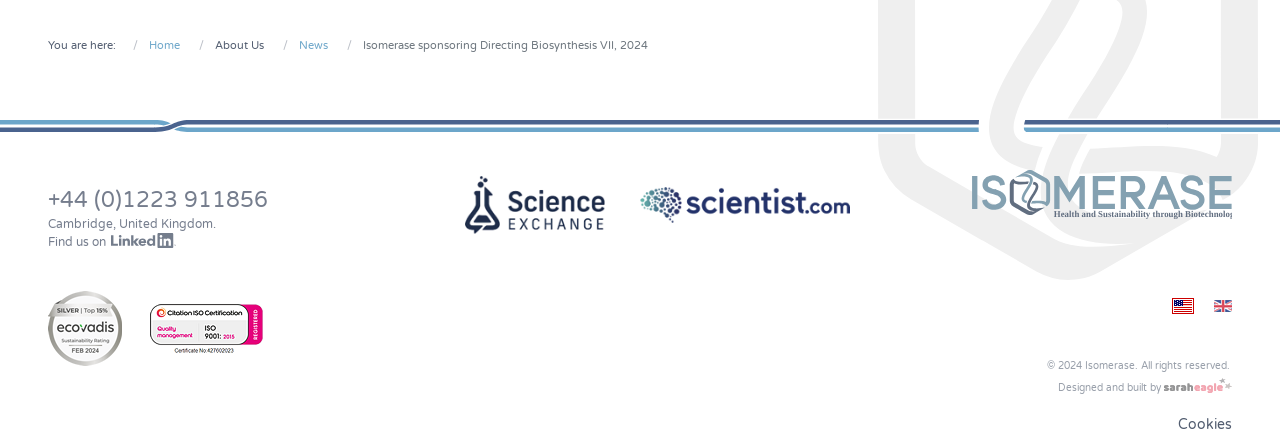Using a single word or phrase, answer the following question: 
Where is the company located?

Cambridge, United Kingdom